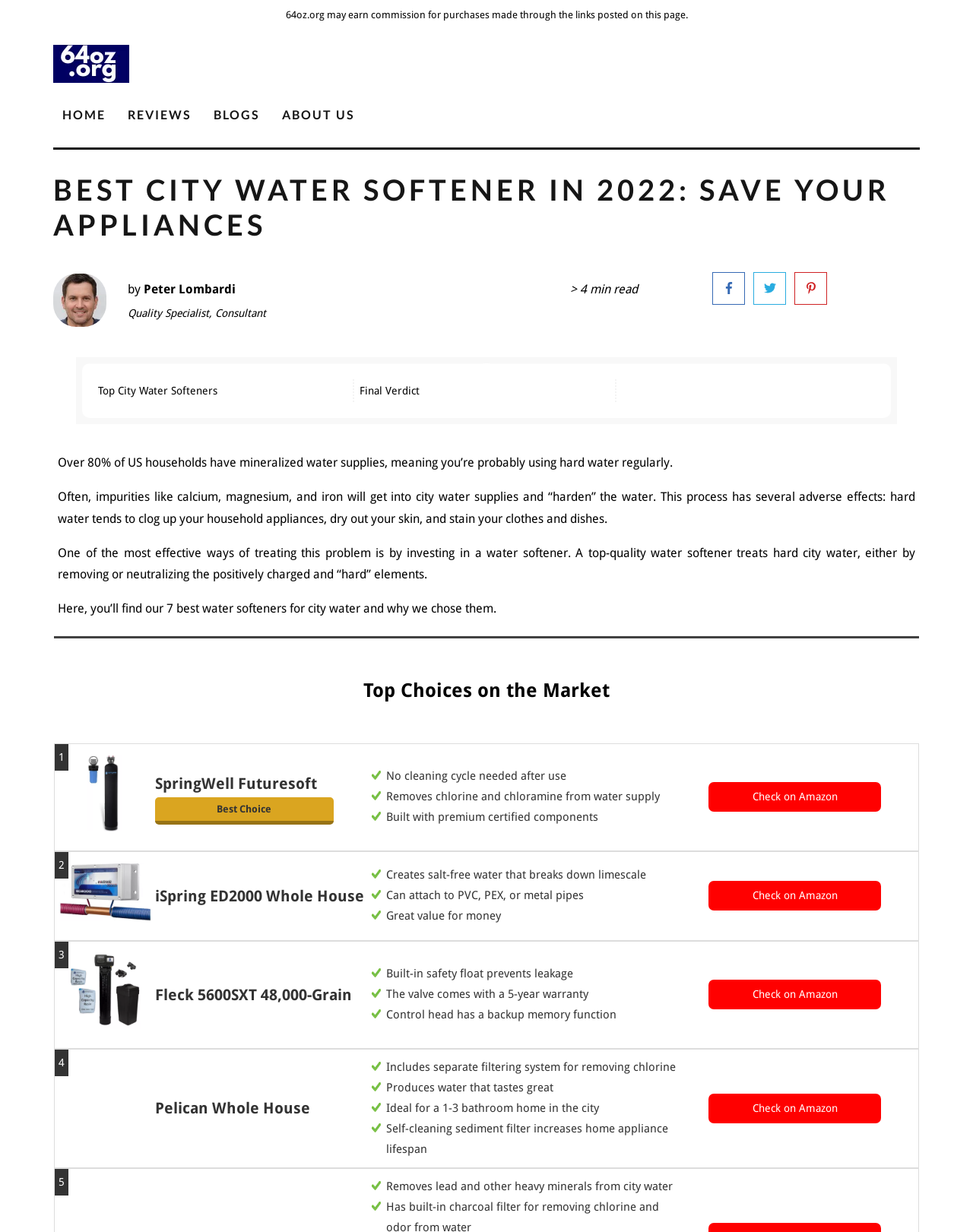Locate the bounding box coordinates of the clickable part needed for the task: "Read the article by Peter Lombardi".

[0.055, 0.14, 0.945, 0.197]